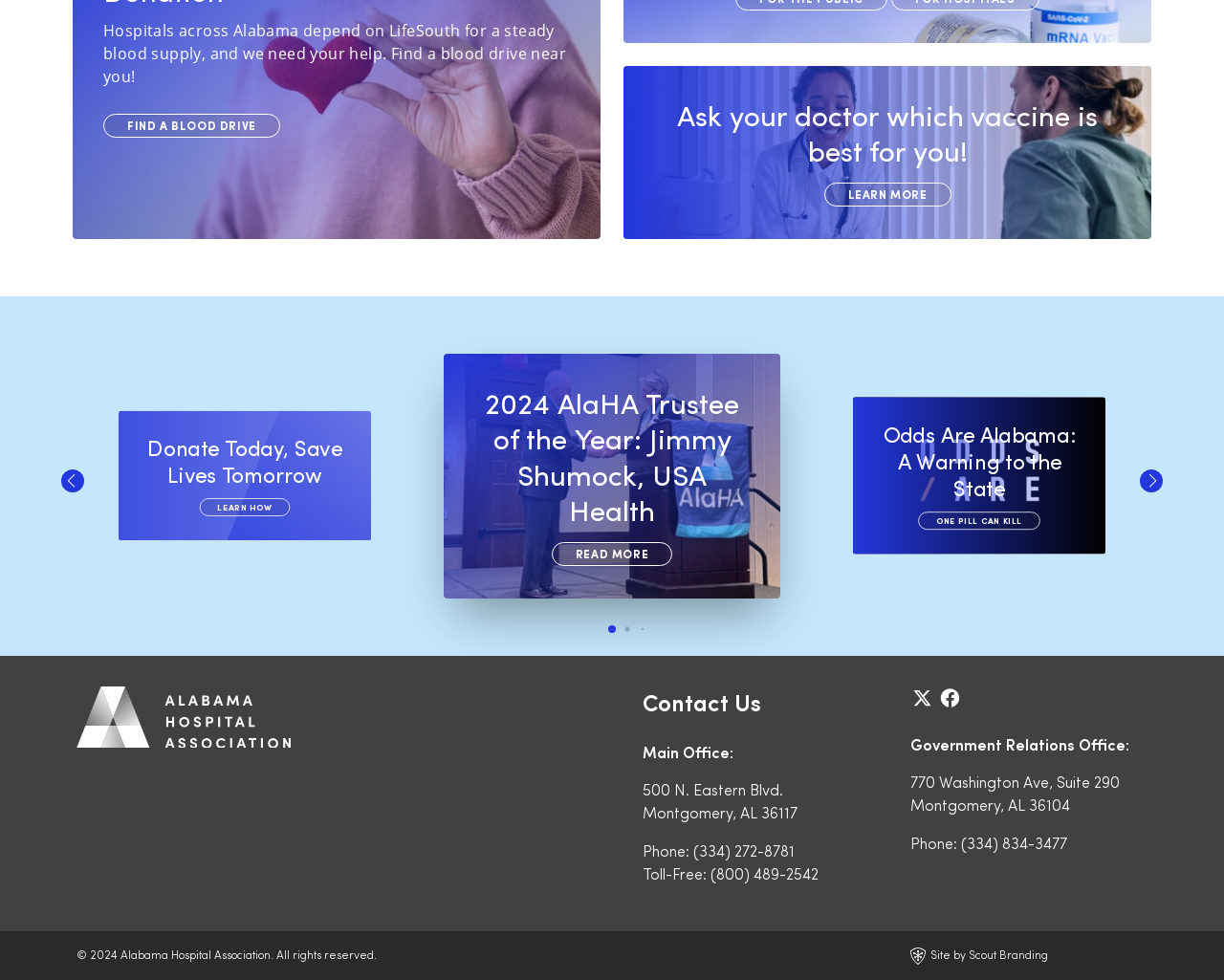What is the name of the 2024 AlaHA Trustee of the Year?
Refer to the image and provide a detailed answer to the question.

The name of the 2024 AlaHA Trustee of the Year can be inferred from the heading element '2024 AlaHA Trustee of the Year: Jimmy Shumock, USA Health' which suggests that Jimmy Shumock is the recipient of this award.